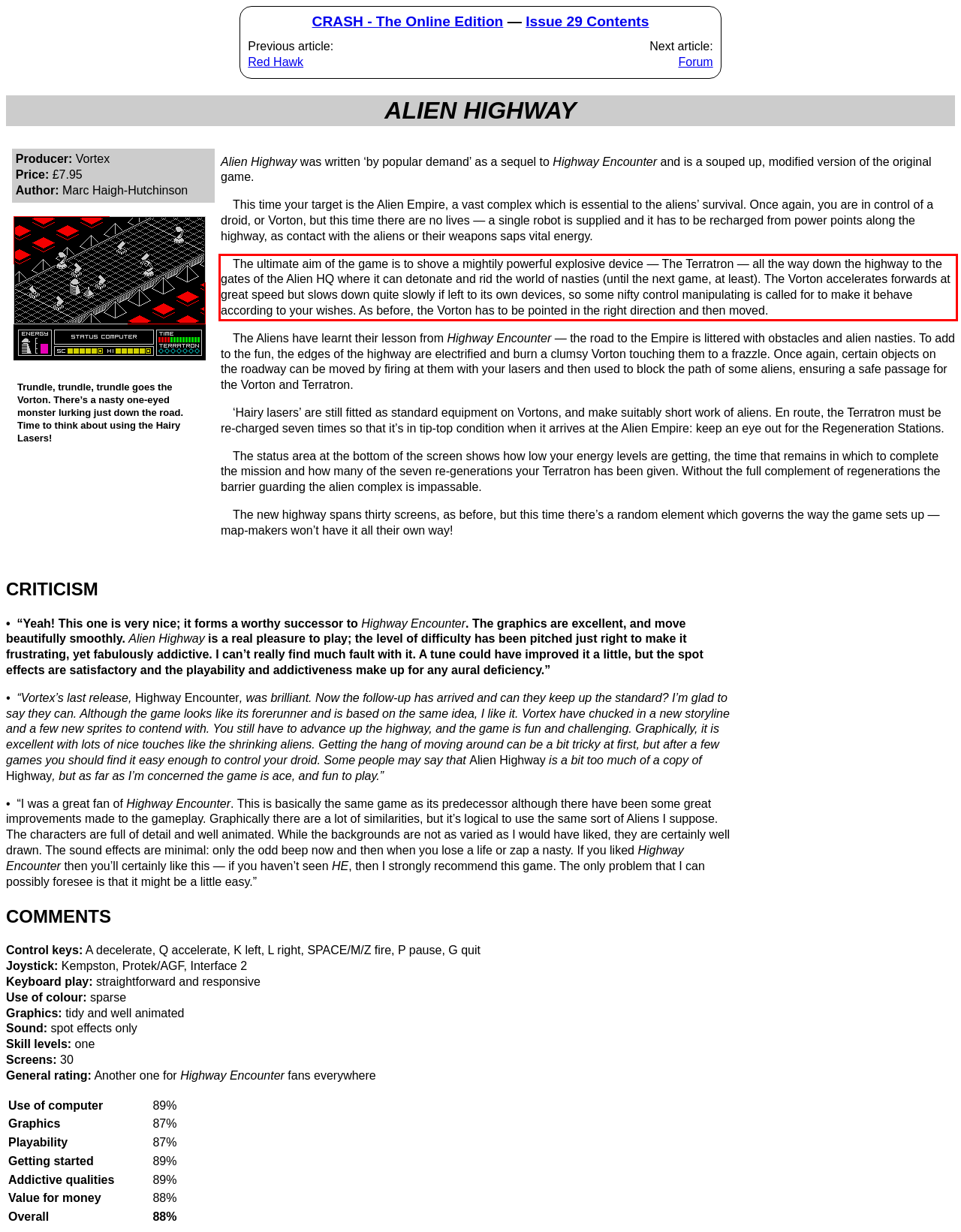Observe the screenshot of the webpage that includes a red rectangle bounding box. Conduct OCR on the content inside this red bounding box and generate the text.

The ultimate aim of the game is to shove a mightily powerful explosive device — The Terratron — all the way down the highway to the gates of the Alien HQ where it can detonate and rid the world of nasties (until the next game, at least). The Vorton accelerates forwards at great speed but slows down quite slowly if left to its own devices, so some nifty control manipulating is called for to make it behave according to your wishes. As before, the Vorton has to be pointed in the right direction and then moved.